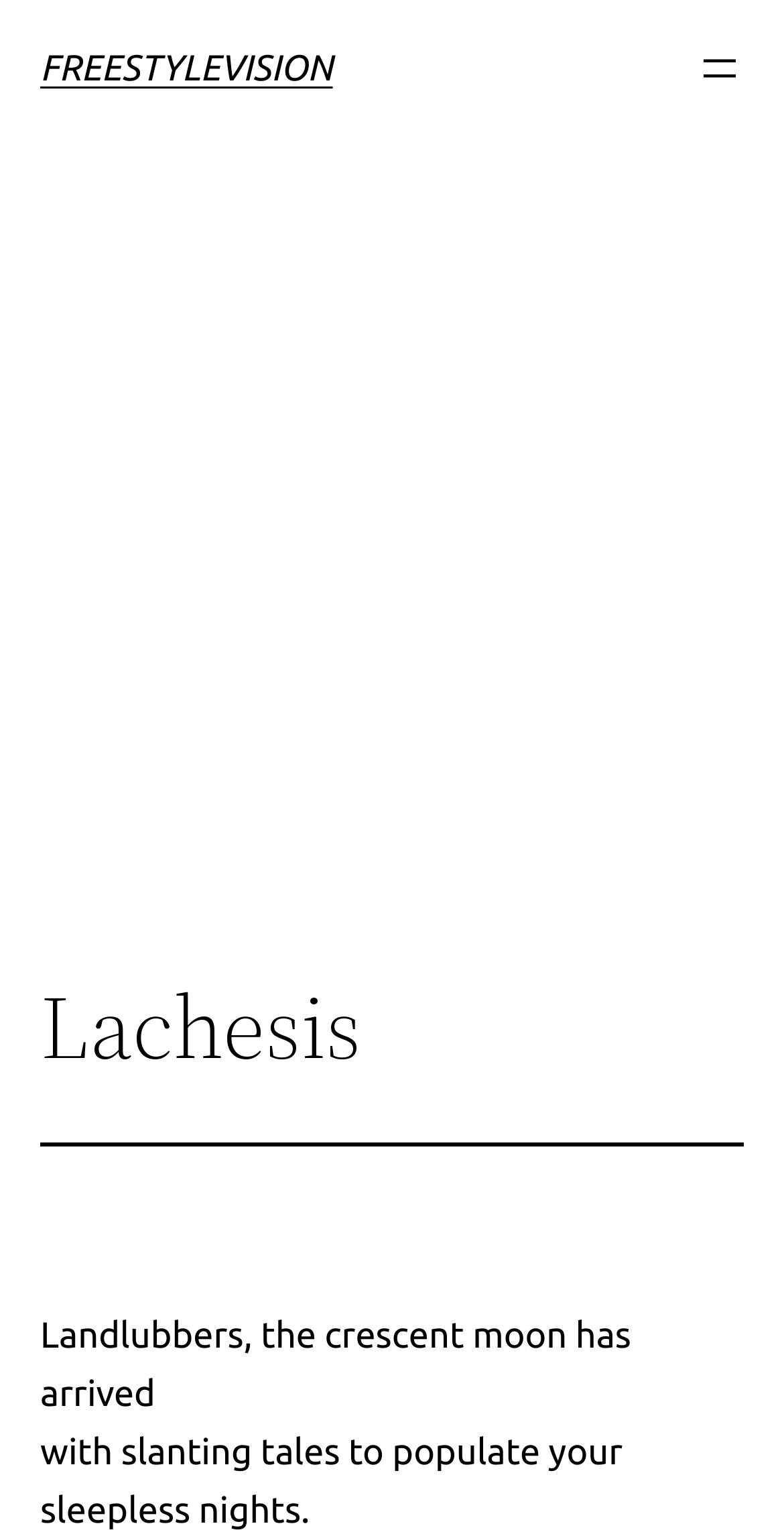Produce a meticulous description of the webpage.

The webpage is titled "Lachesis – FREESTYLEVISION" and features a prominent heading "FREESTYLEVISION" at the top left corner. Below this heading is a link with the same text. 

On the top right corner, there is a button labeled "Open menu" which has a popup menu. 

The main content of the webpage is divided into two sections. The top section, which occupies most of the page, contains an advertisement iframe that spans the entire width of the page. 

Below the advertisement, there is a heading "Lachesis" positioned at the top left, followed by a horizontal separator line. 

Underneath the separator line, there is a paragraph of text that reads "Landlubbers, the crescent moon has arrived". This text is positioned at the bottom left of the page, leaving some empty space to its right.